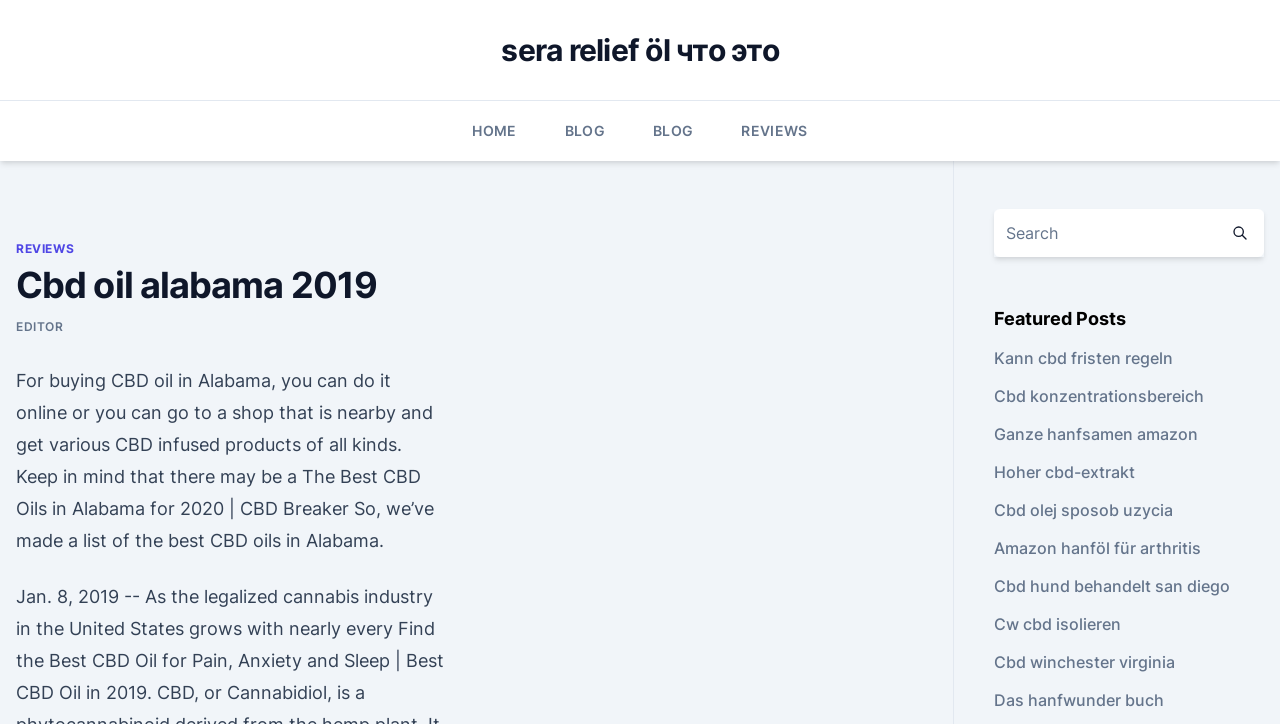Locate the bounding box coordinates of the area where you should click to accomplish the instruction: "Click on the 'HOME' link".

[0.369, 0.14, 0.404, 0.222]